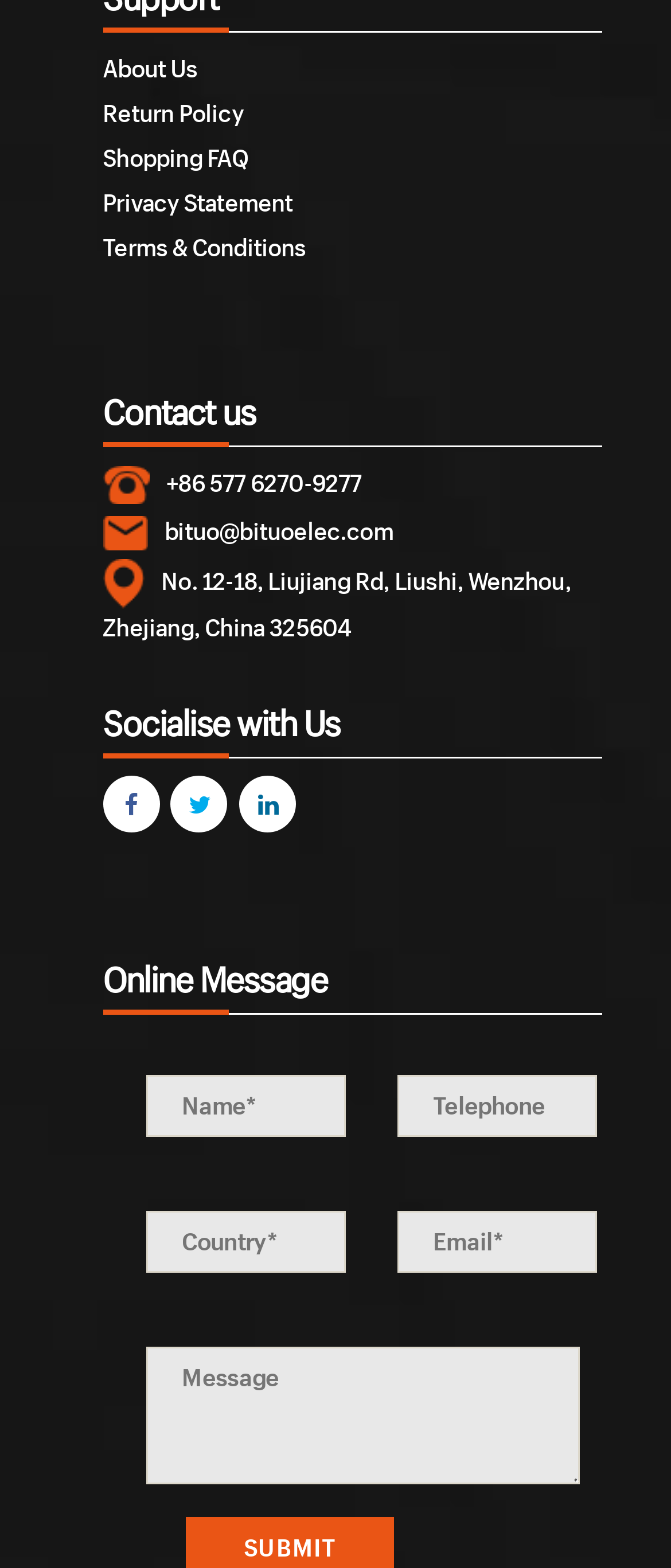Please find the bounding box coordinates of the element that must be clicked to perform the given instruction: "Click on the telephone icon". The coordinates should be four float numbers from 0 to 1, i.e., [left, top, right, bottom].

[0.153, 0.297, 0.222, 0.321]